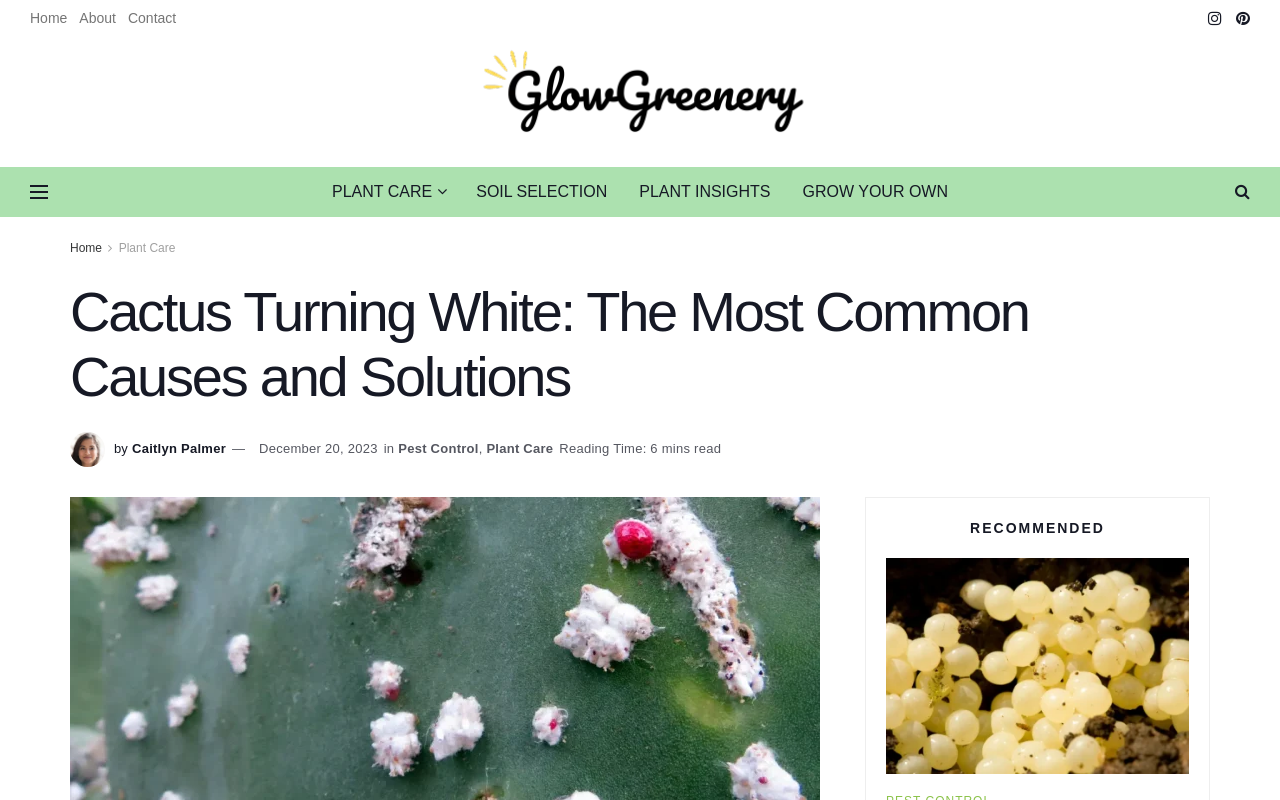Using the information in the image, give a comprehensive answer to the question: 
What is the website's logo?

The website's logo is 'GlowGreenery' which is an image located at the top of the webpage, with a bounding box coordinate of [0.318, 0.059, 0.682, 0.171].